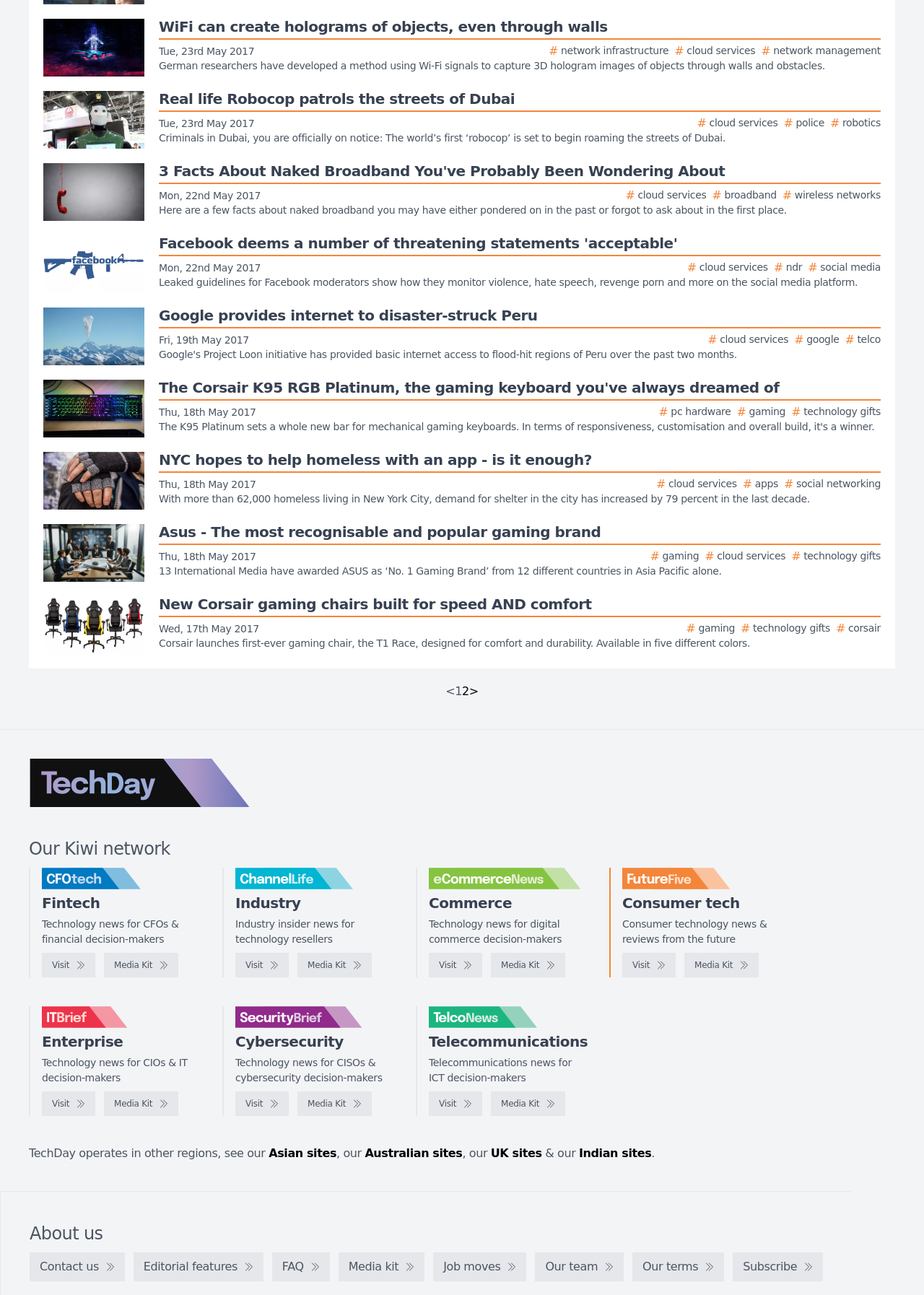How many logos are on this webpage?
Using the visual information, answer the question in a single word or phrase.

7